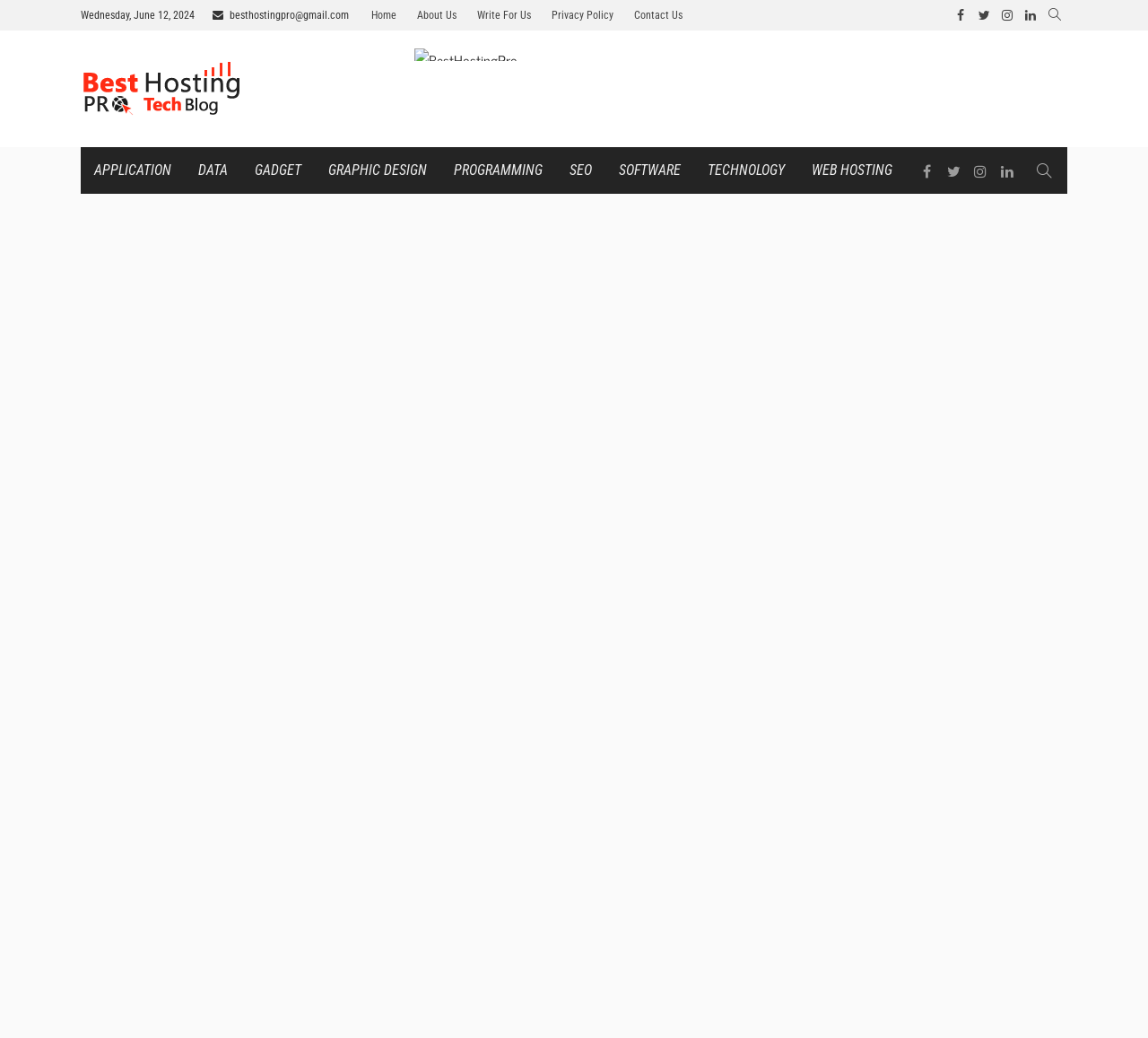Articulate a detailed summary of the webpage's content and design.

This webpage is a review of the CHO hoverboard, with the title "CHO HOVERBOARD REVIEW - BestHostingPro" at the top. Below the title, there is a section with the date "Wednesday, June 12, 2024" and an email address "besthostingpro@gmail.com". 

On the top navigation bar, there are six links: "Home", "About Us", "Write For Us", "Privacy Policy", and "Contact Us", aligned from left to right. 

To the right of the navigation bar, there are five social media links: "facebook", "twitter", "instagram", "linkedin", and an unknown icon represented by "\ue090". 

Below the navigation bar, there is a logo image of "BestHostingPro" on the left, accompanied by a text link "BestHostingPro" next to it. 

On the left side of the page, there is a vertical menu with nine links: "APPLICATION", "DATA", "GADGET", "GRAPHIC DESIGN", "PROGRAMMING", "SEO", "SOFTWARE", "TECHNOLOGY", and "WEB HOSTING", stacked from top to bottom. 

Below the vertical menu, there are five social media links again: "facebook", "twitter", "instagram", "linkedin", and the unknown icon represented by "\ue090".